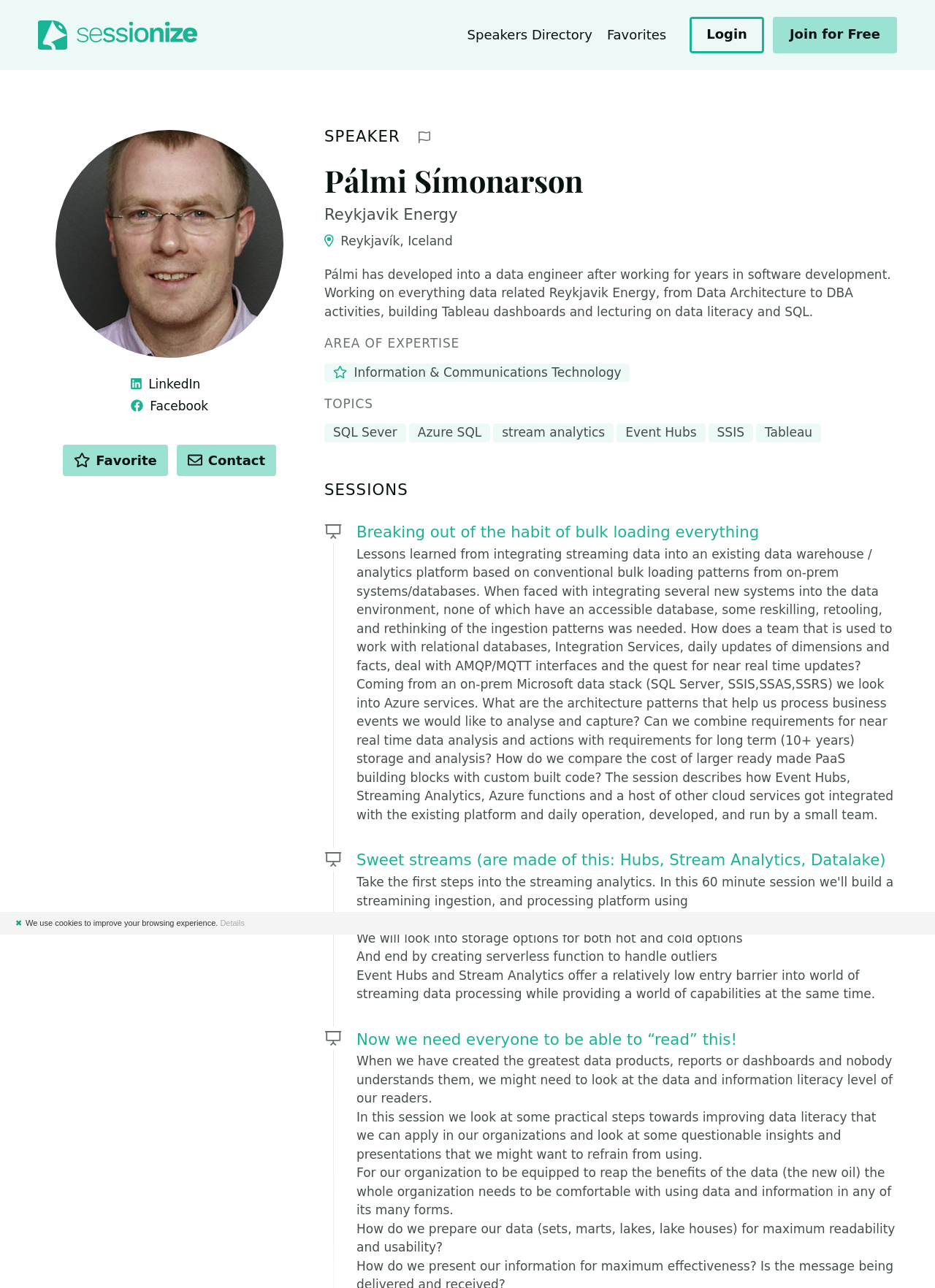Given the webpage screenshot and the description, determine the bounding box coordinates (top-left x, top-left y, bottom-right x, bottom-right y) that define the location of the UI element matching this description: Join for Free

[0.826, 0.013, 0.959, 0.041]